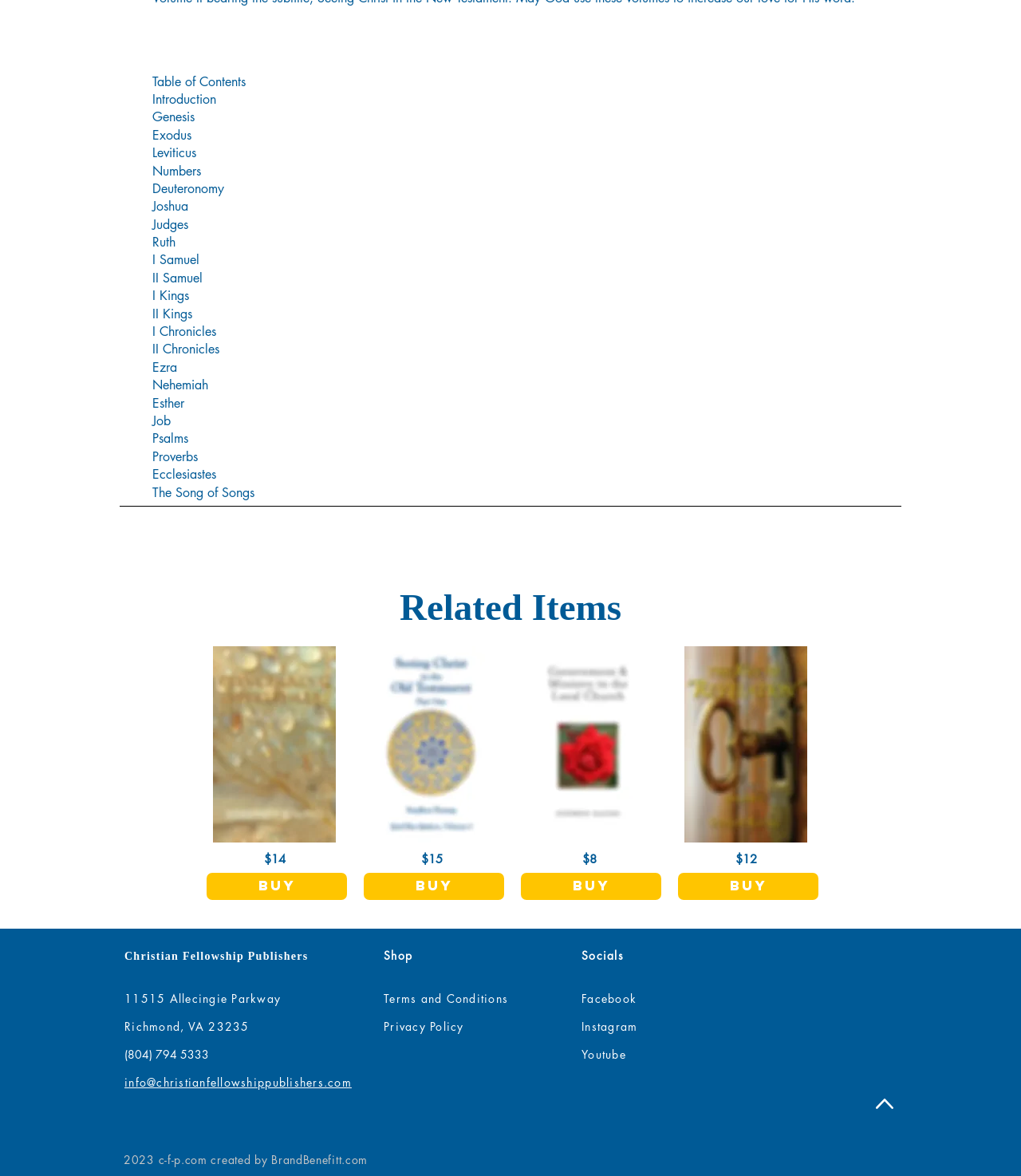Given the webpage screenshot, identify the bounding box of the UI element that matches this description: "Youtube".

[0.57, 0.89, 0.613, 0.903]